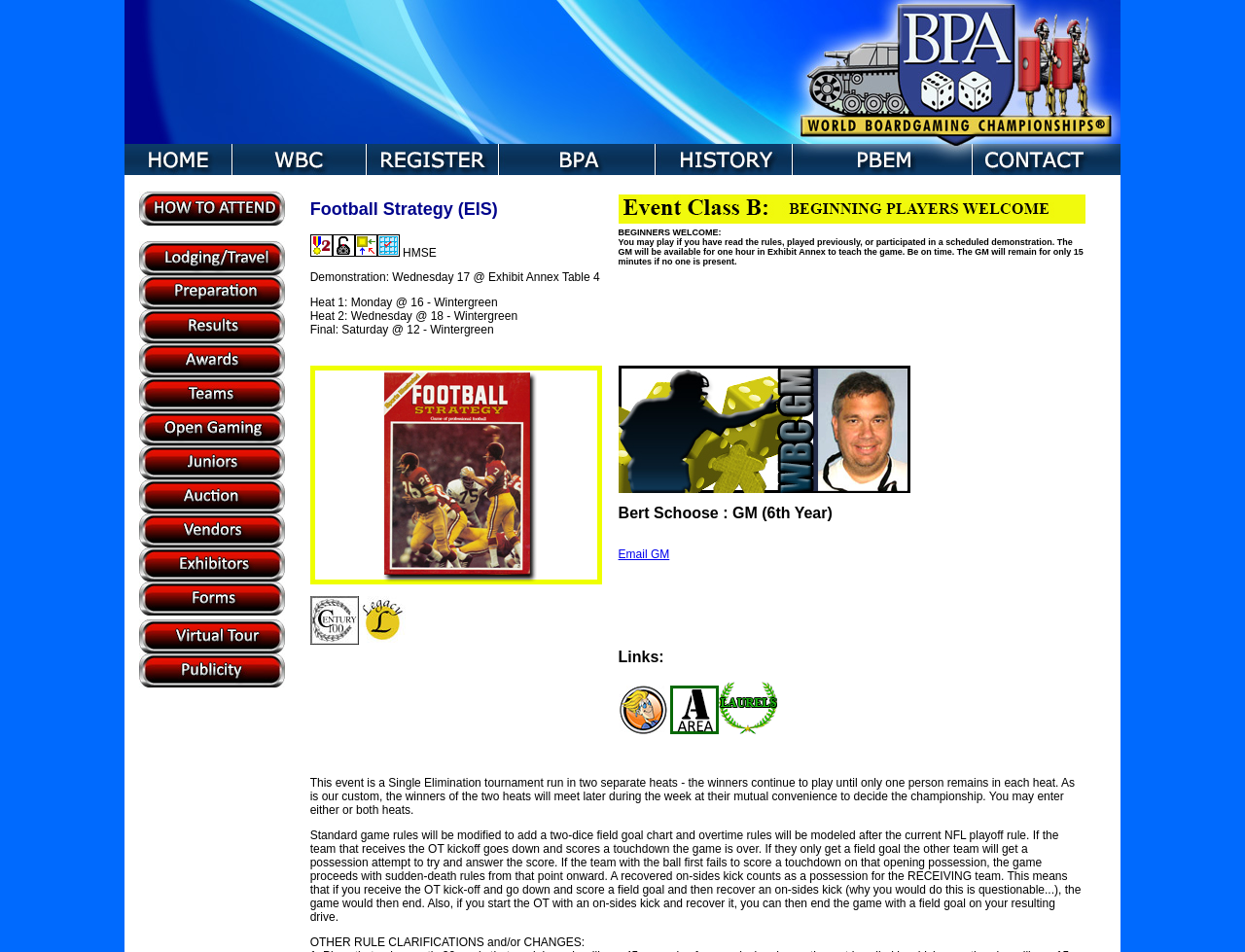Could you provide the bounding box coordinates for the portion of the screen to click to complete this instruction: "Volunteer at WBC"?

[0.112, 0.632, 0.229, 0.65]